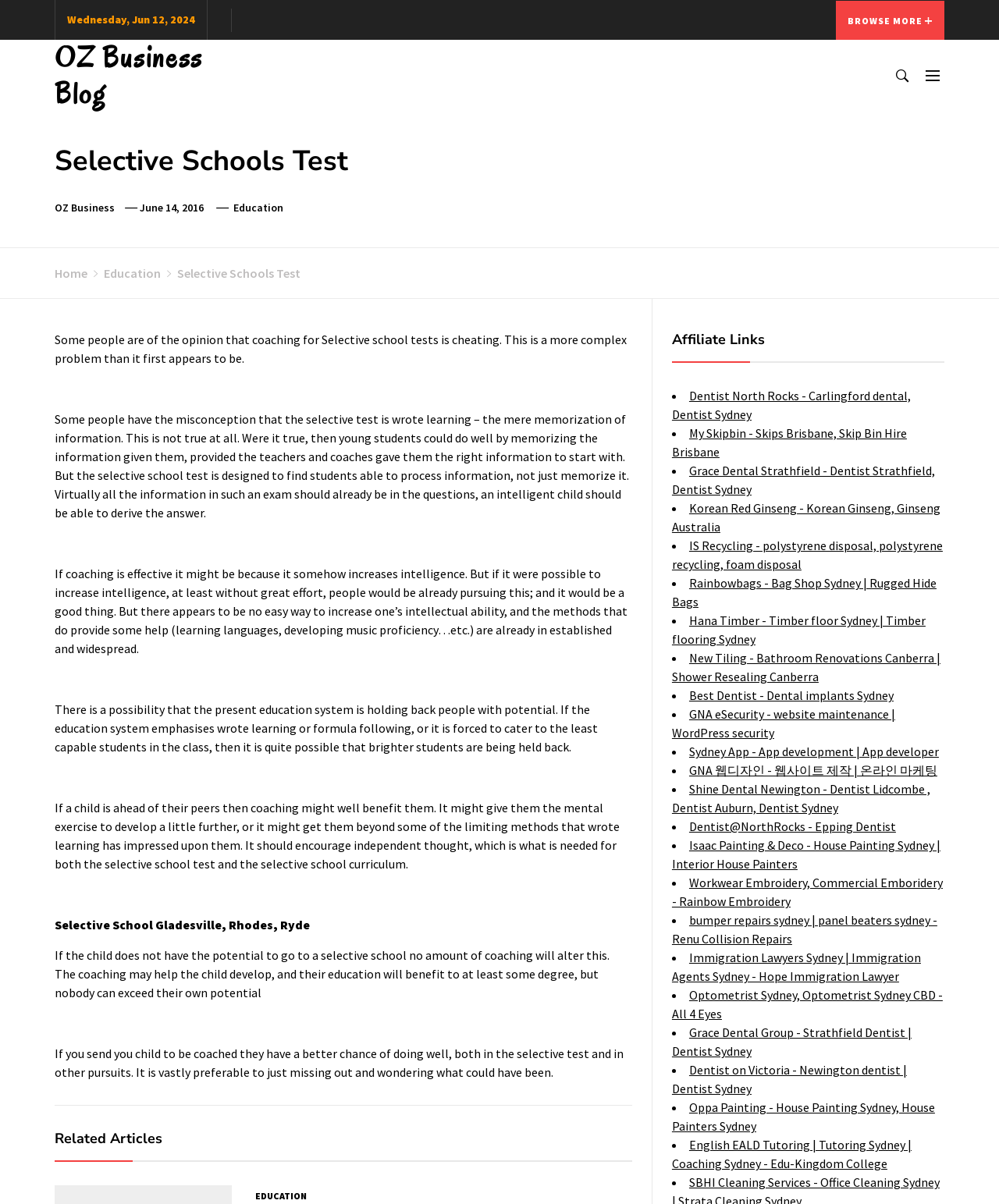Find the bounding box coordinates of the area to click in order to follow the instruction: "Go to OZ Business Blog".

[0.055, 0.032, 0.203, 0.093]